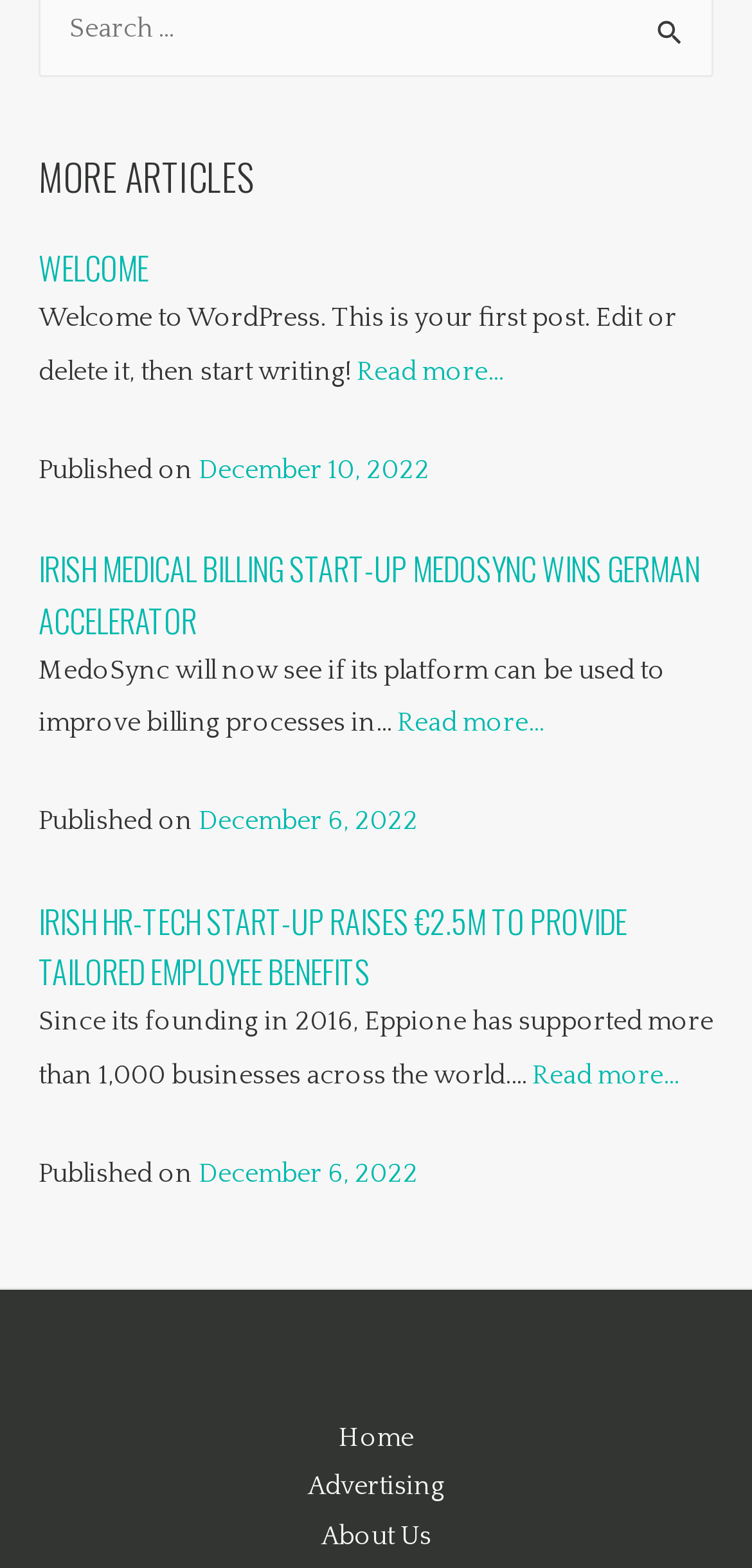Please reply to the following question using a single word or phrase: 
What is the date of the second article?

December 10, 2022